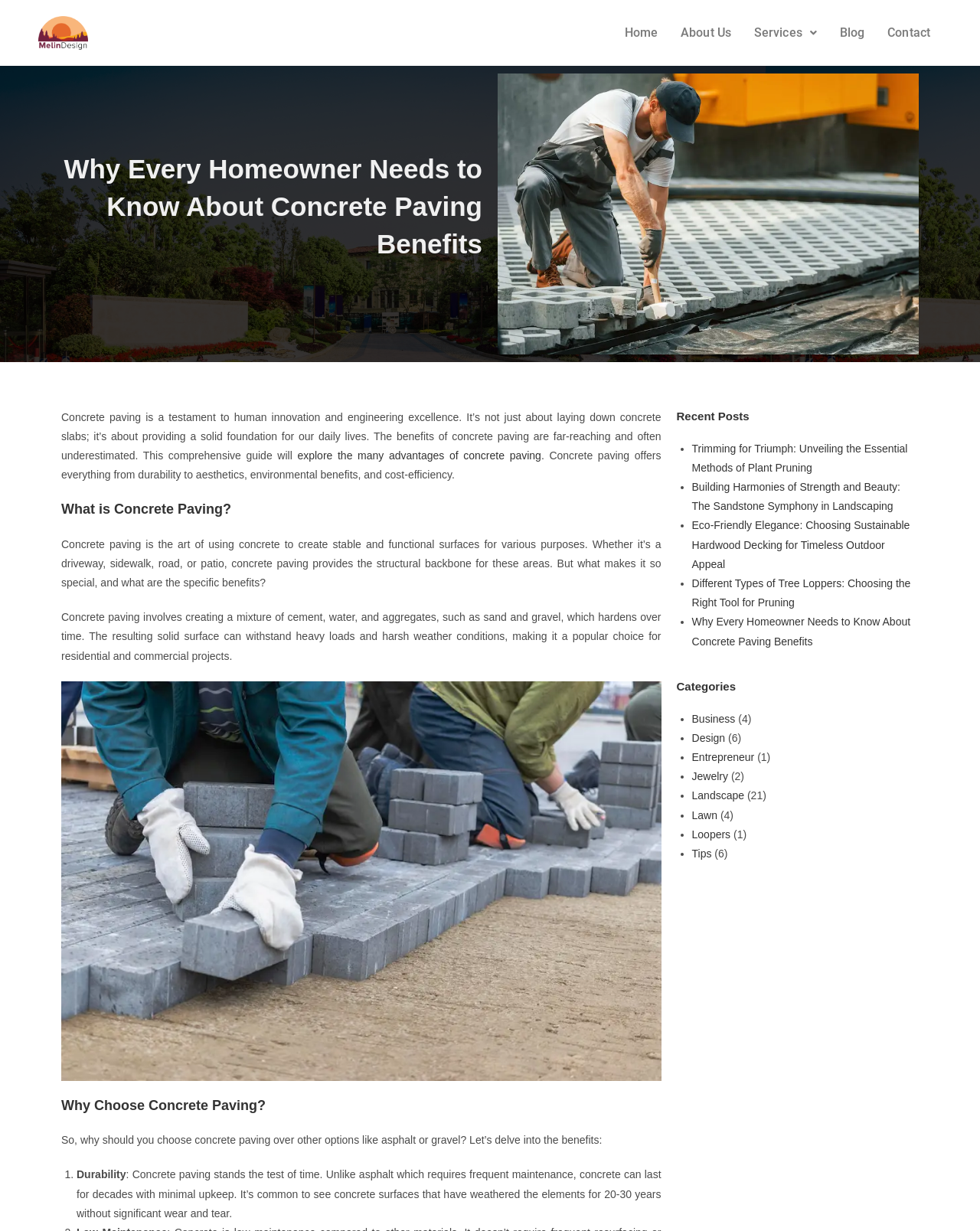Kindly provide the bounding box coordinates of the section you need to click on to fulfill the given instruction: "Click the 'Home' link".

[0.626, 0.012, 0.683, 0.041]